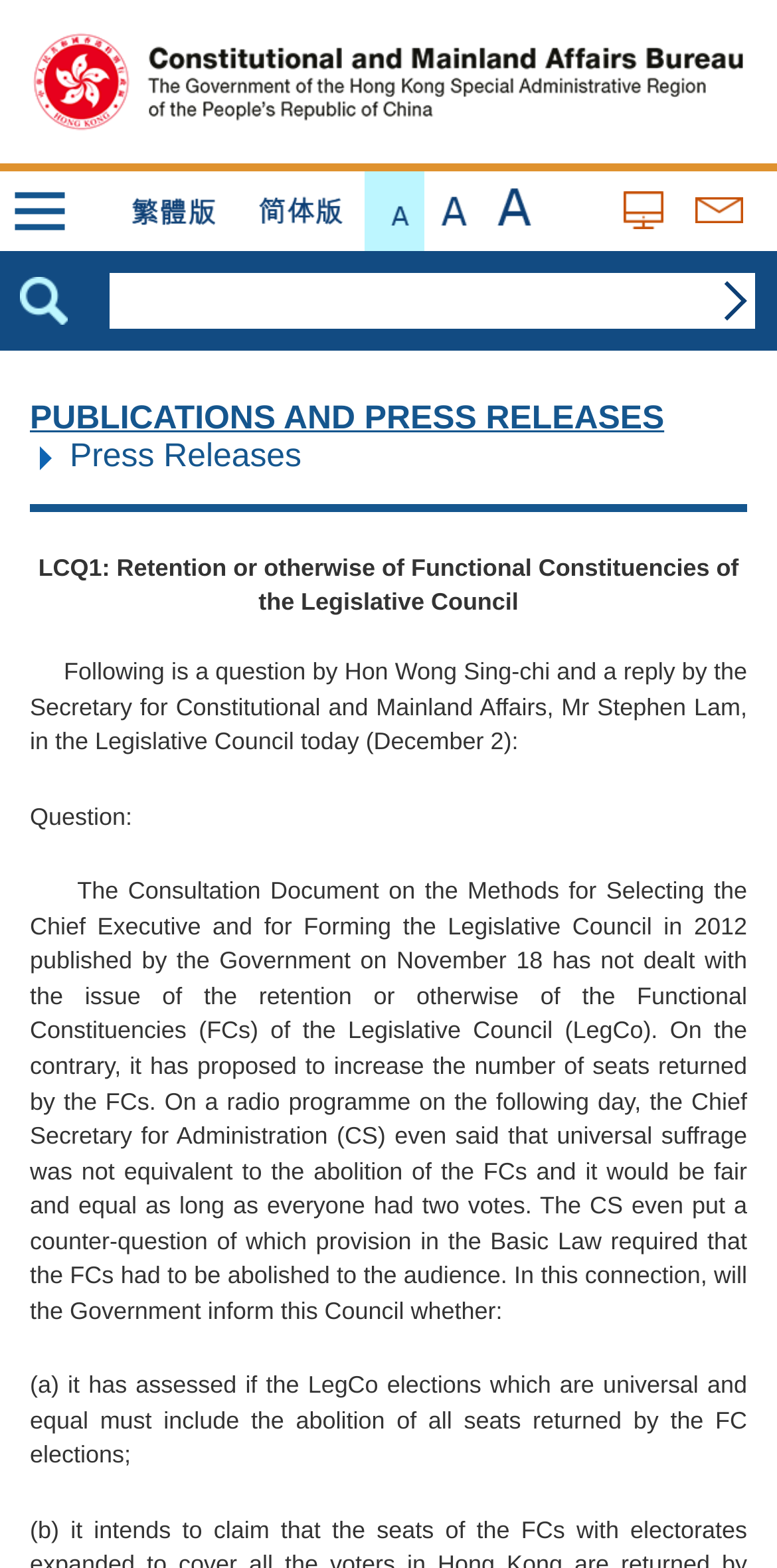What is the purpose of the search box?
Look at the image and answer the question using a single word or phrase.

Search press releases